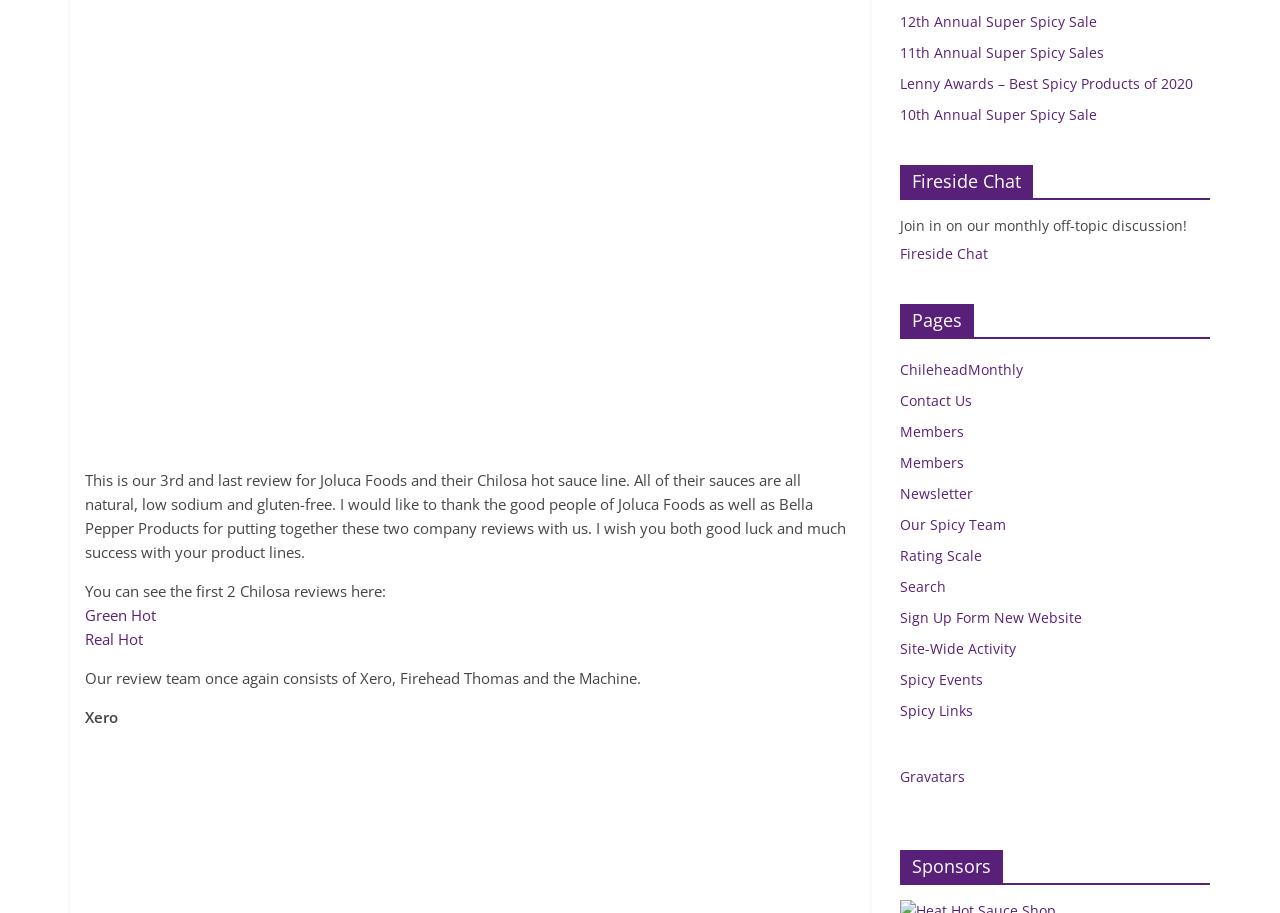Identify the bounding box of the HTML element described here: "Contact Us". Provide the coordinates as four float numbers between 0 and 1: [left, top, right, bottom].

[0.703, 0.429, 0.759, 0.449]